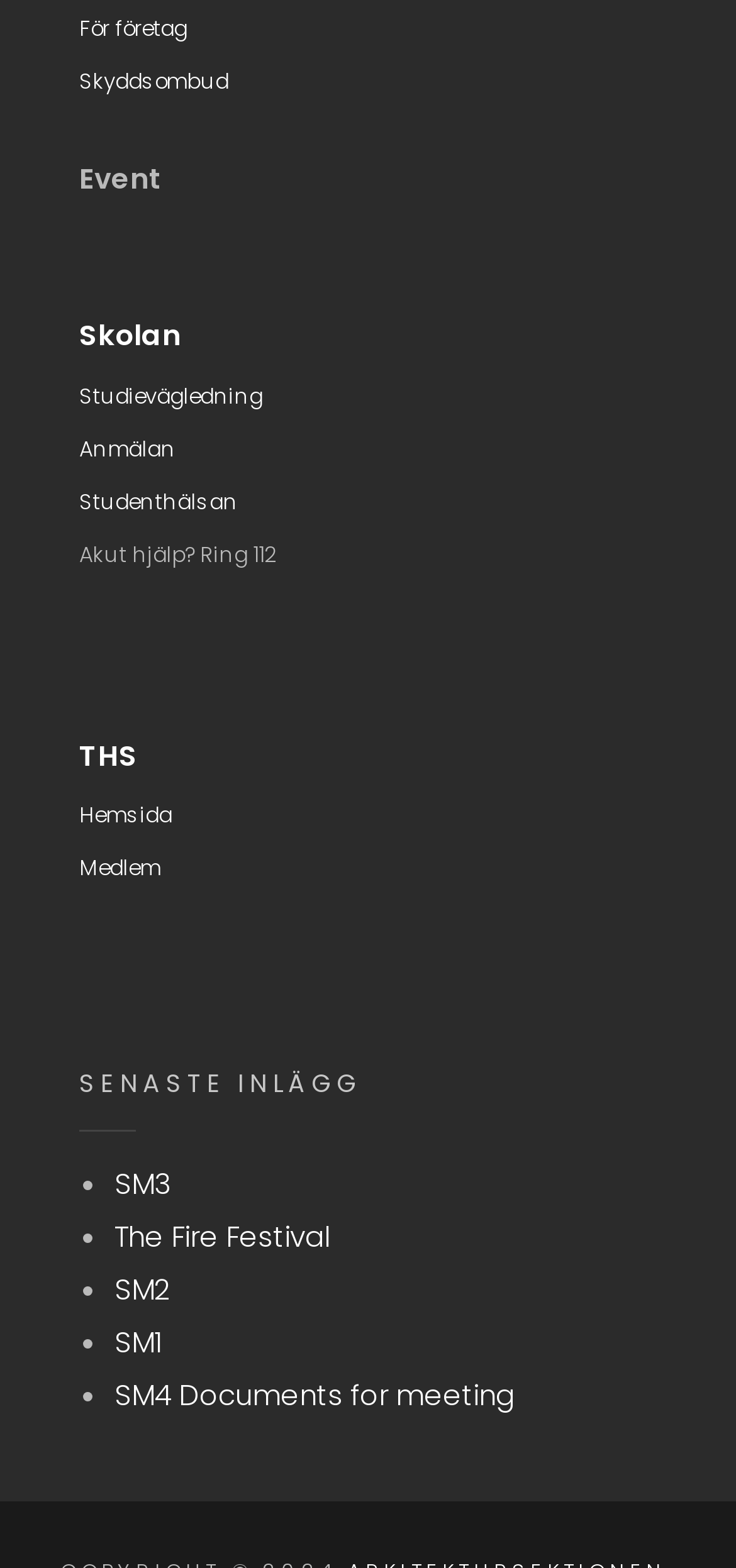Using the webpage screenshot and the element description SM4 Documents for meeting, determine the bounding box coordinates. Specify the coordinates in the format (top-left x, top-left y, bottom-right x, bottom-right y) with values ranging from 0 to 1.

[0.155, 0.876, 0.699, 0.902]